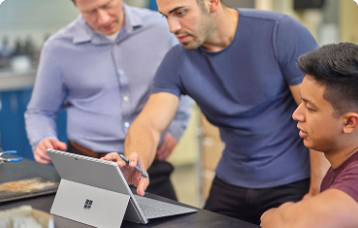What type of environment is suggested by the setting?
Please answer using one word or phrase, based on the screenshot.

hands-on environment